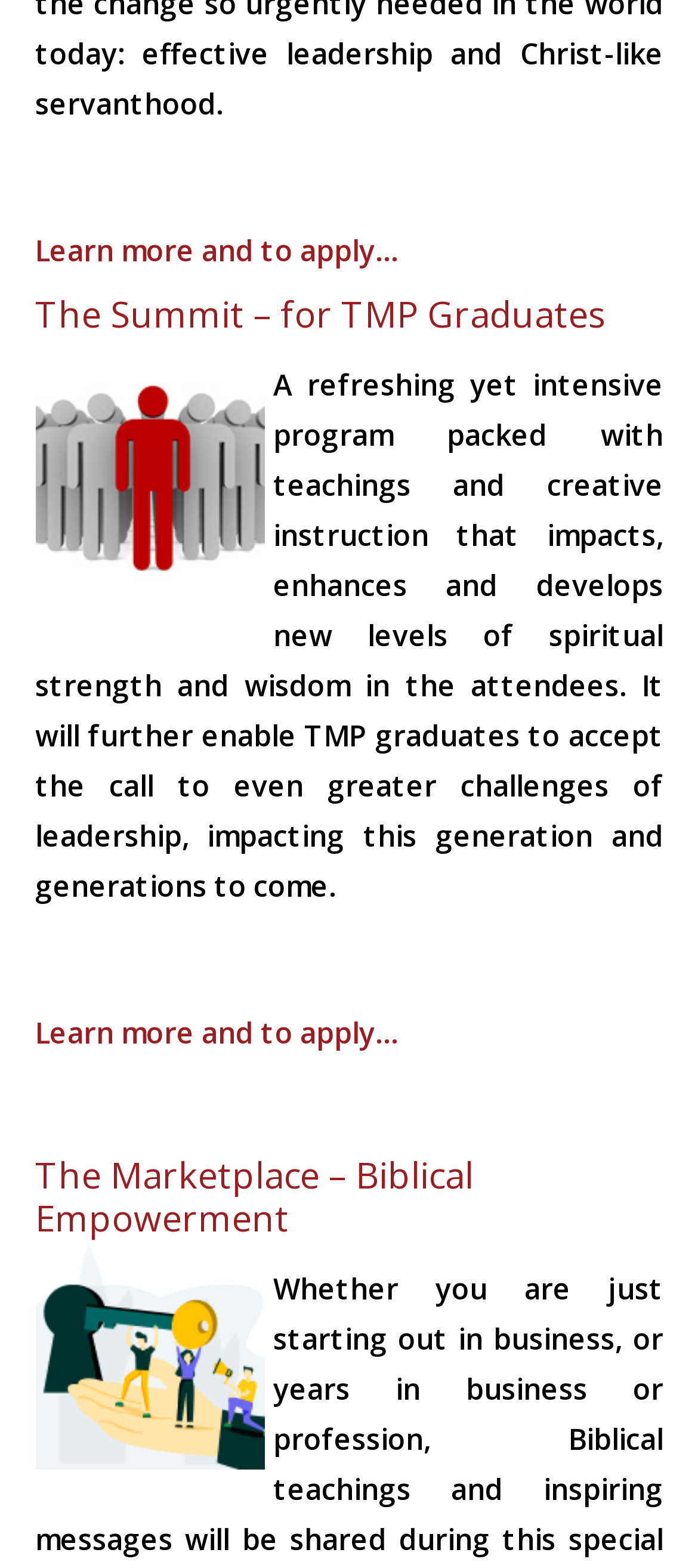How many links are there on the webpage?
Provide a short answer using one word or a brief phrase based on the image.

5